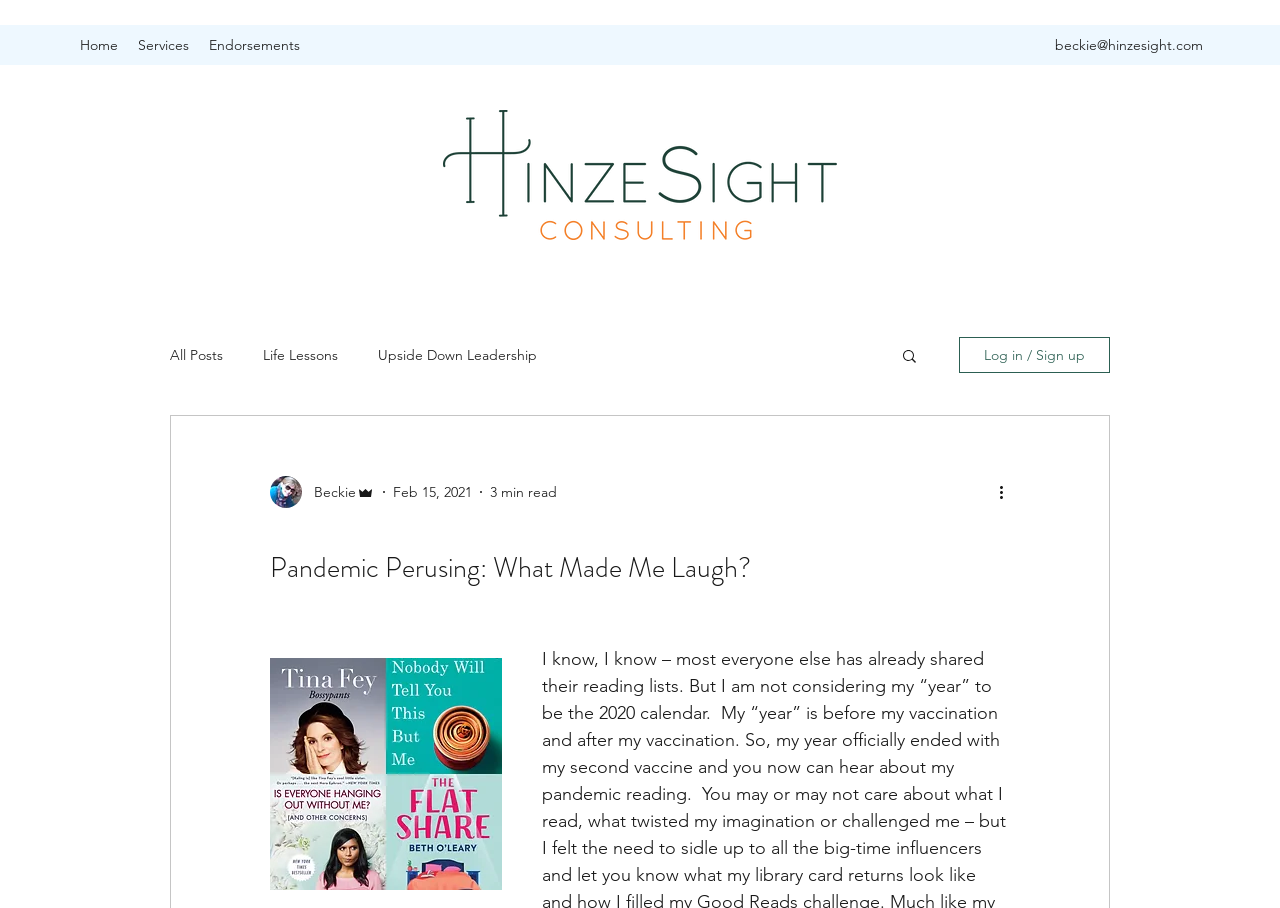Find the bounding box coordinates of the element to click in order to complete this instruction: "log in or sign up". The bounding box coordinates must be four float numbers between 0 and 1, denoted as [left, top, right, bottom].

[0.749, 0.371, 0.867, 0.411]